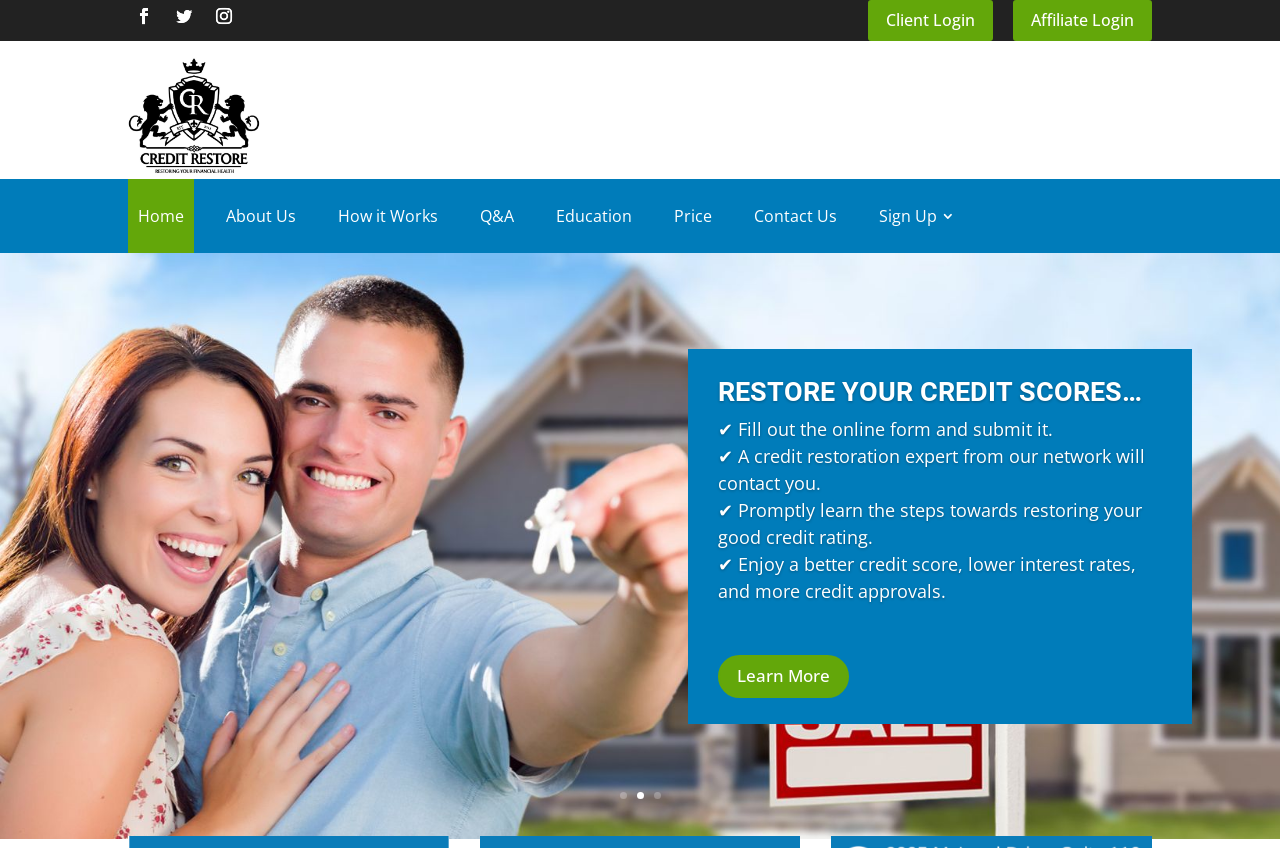Find the bounding box of the element with the following description: "About Us". The coordinates must be four float numbers between 0 and 1, formatted as [left, top, right, bottom].

[0.169, 0.211, 0.239, 0.299]